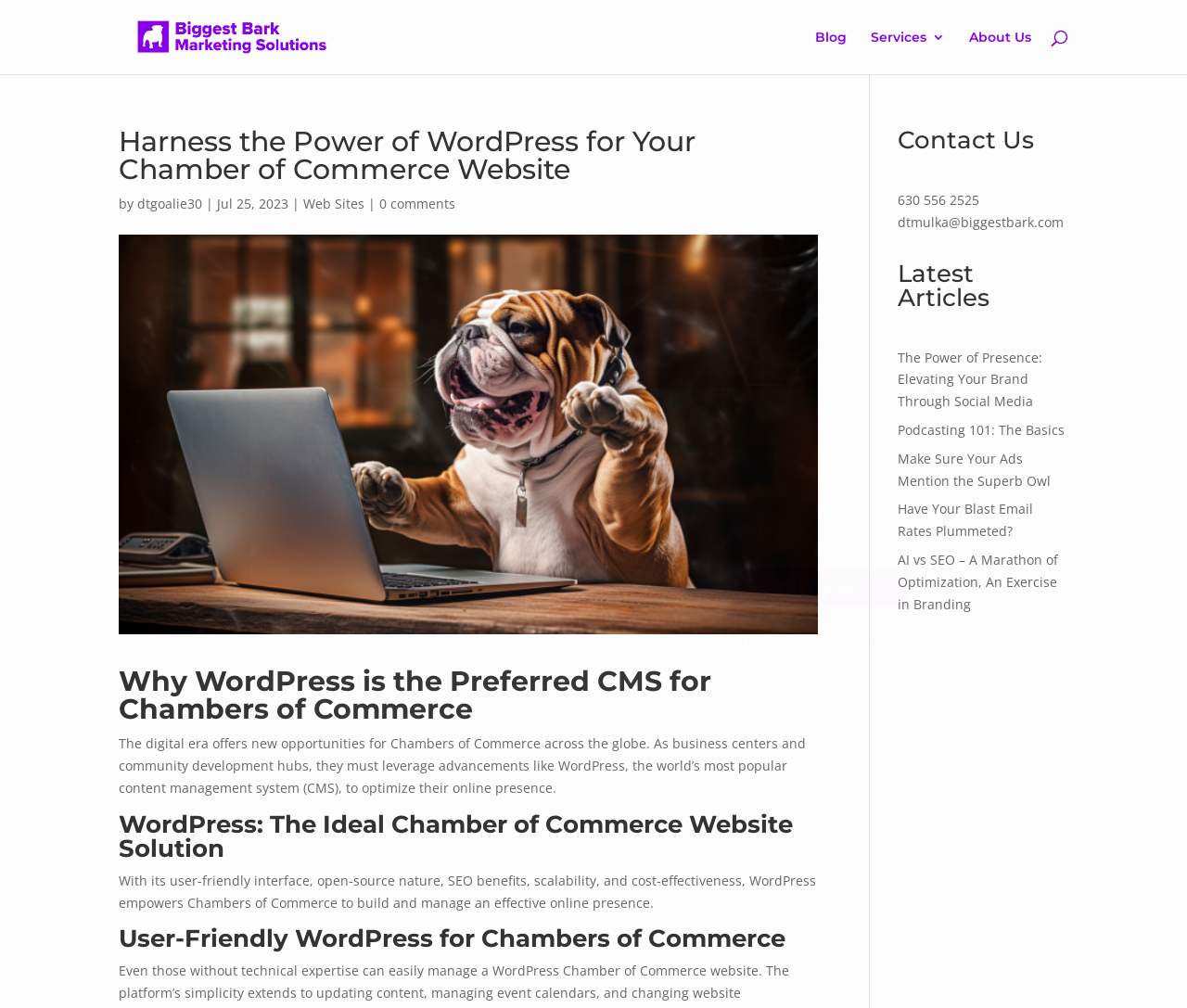Create a detailed summary of the webpage's content and design.

This webpage is about the benefits of using WordPress as a content management system (CMS) for Chambers of Commerce websites. At the top, there is a logo of "Biggest Bark Marketing Solutions" with a link to the company's website. Below the logo, there are navigation links to "Blog", "Services 3", and "About Us". A search bar is also located at the top of the page.

The main content of the page is divided into sections. The first section has a heading "Harness the Power of WordPress for Your Chamber of Commerce Website" and a subheading "by dtgoalie30" with a date "Jul 25, 2023". There is also a link to "Web Sites" and "0 comments" below the subheading. An image of an English Bulldog typing on a laptop is placed to the right of the heading.

The next section has a heading "Why WordPress is the Preferred CMS for Chambers of Commerce" and a paragraph of text explaining the benefits of using WordPress for Chambers of Commerce. Below this section, there are two more sections with headings "WordPress: The Ideal Chamber of Commerce Website Solution" and "User-Friendly WordPress for Chambers of Commerce", each with a paragraph of text explaining the advantages of using WordPress.

On the right side of the page, there are several sections. The first section has a heading "Contact Us" with a phone number and an email address. Below this section, there is a heading "Latest Articles" with links to four articles. Further down, there is an image of a cartoon bulldog typing on a laptop, and a section with a heading "Subscribe To Our Newsletter" where users can enter their email address to subscribe to the newsletter. A button "SUBSCRIBE!" is located below the email input field.